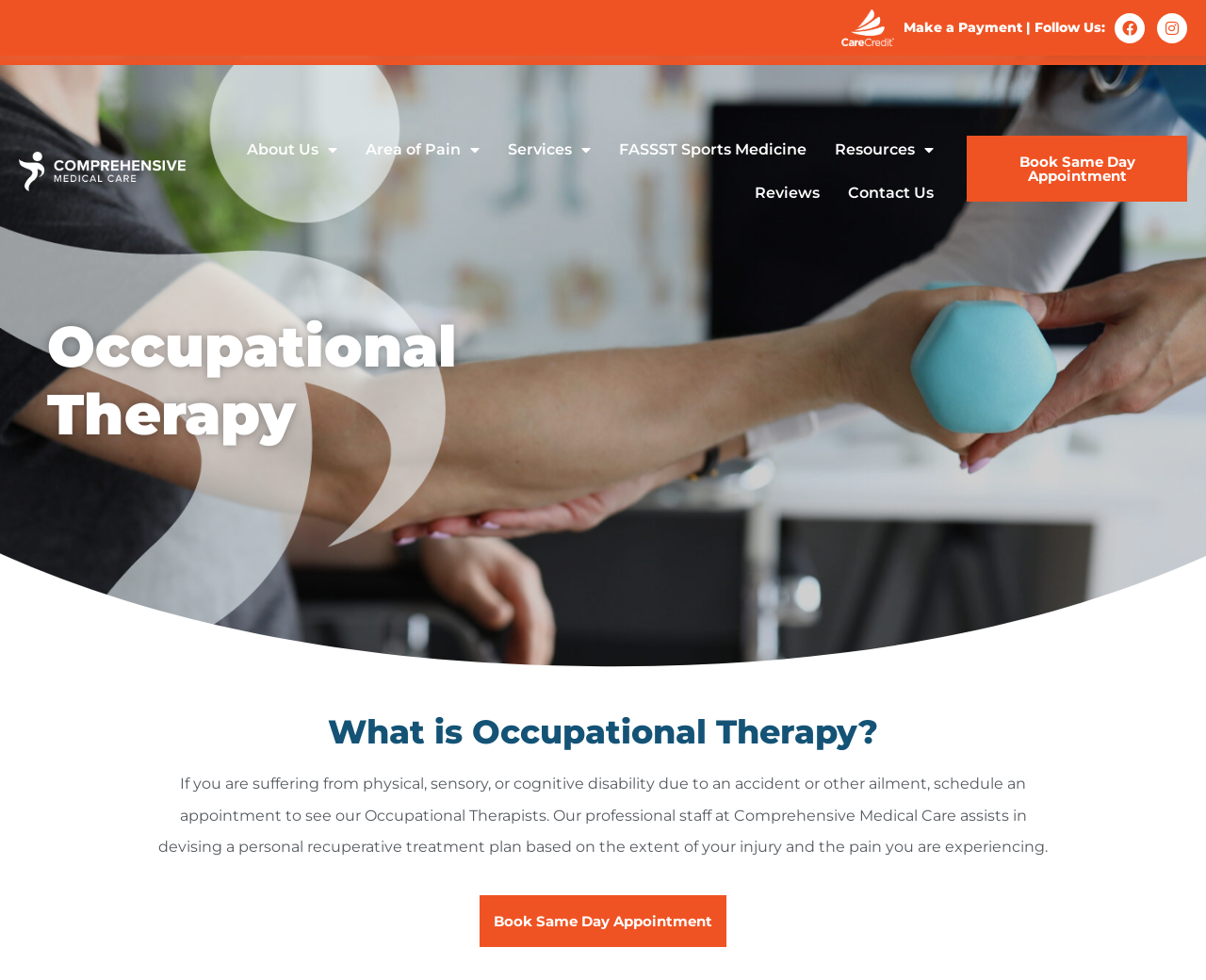Provide the bounding box coordinates in the format (top-left x, top-left y, bottom-right x, bottom-right y). All values are floating point numbers between 0 and 1. Determine the bounding box coordinate of the UI element described as: Book Same Day Appointment

[0.802, 0.138, 0.984, 0.205]